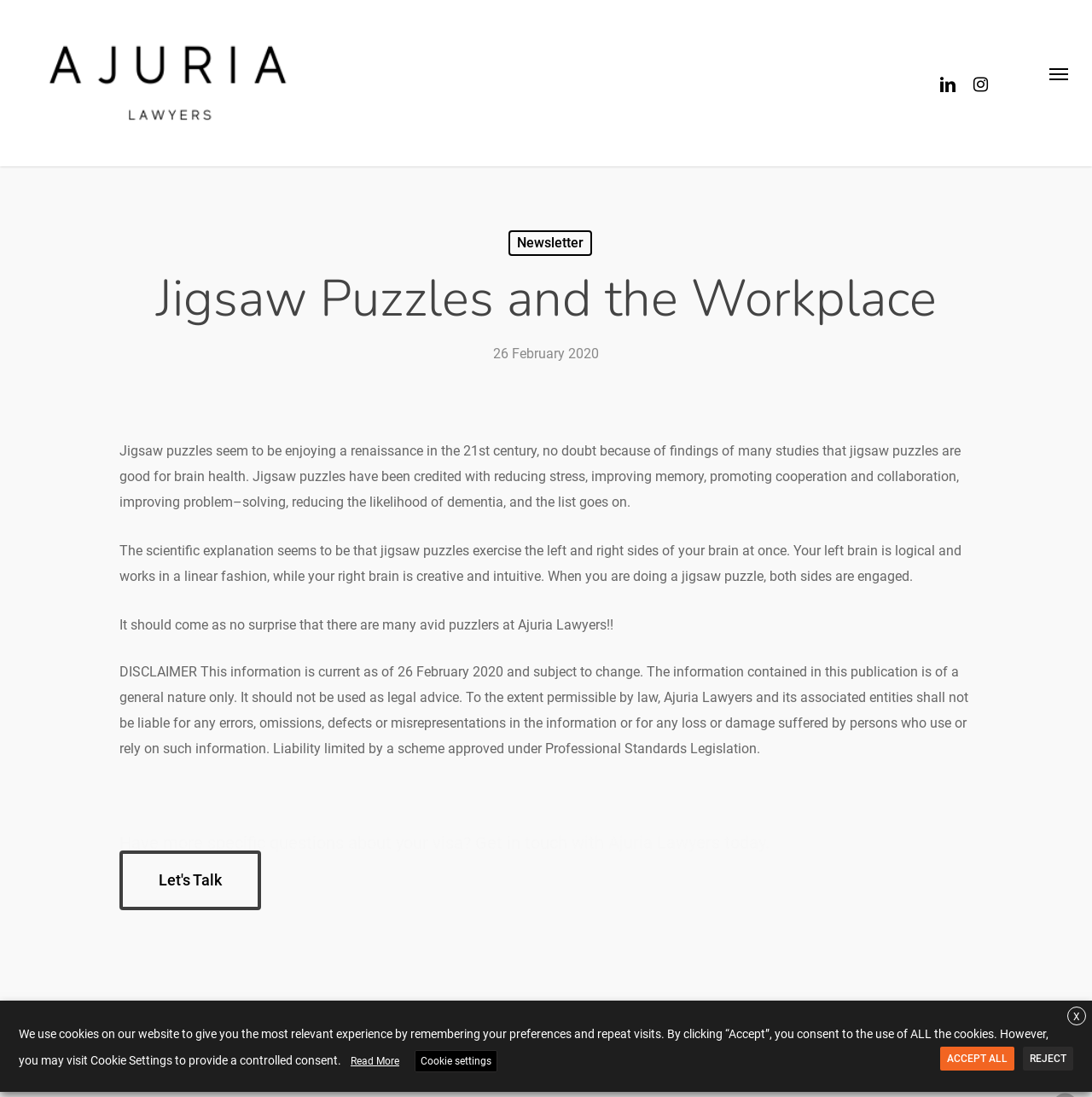Based on the image, please respond to the question with as much detail as possible:
What is the date mentioned in the article?

The date '26 February 2020' is mentioned in the article as the current date when the information was written, and it is also mentioned in the disclaimer section.